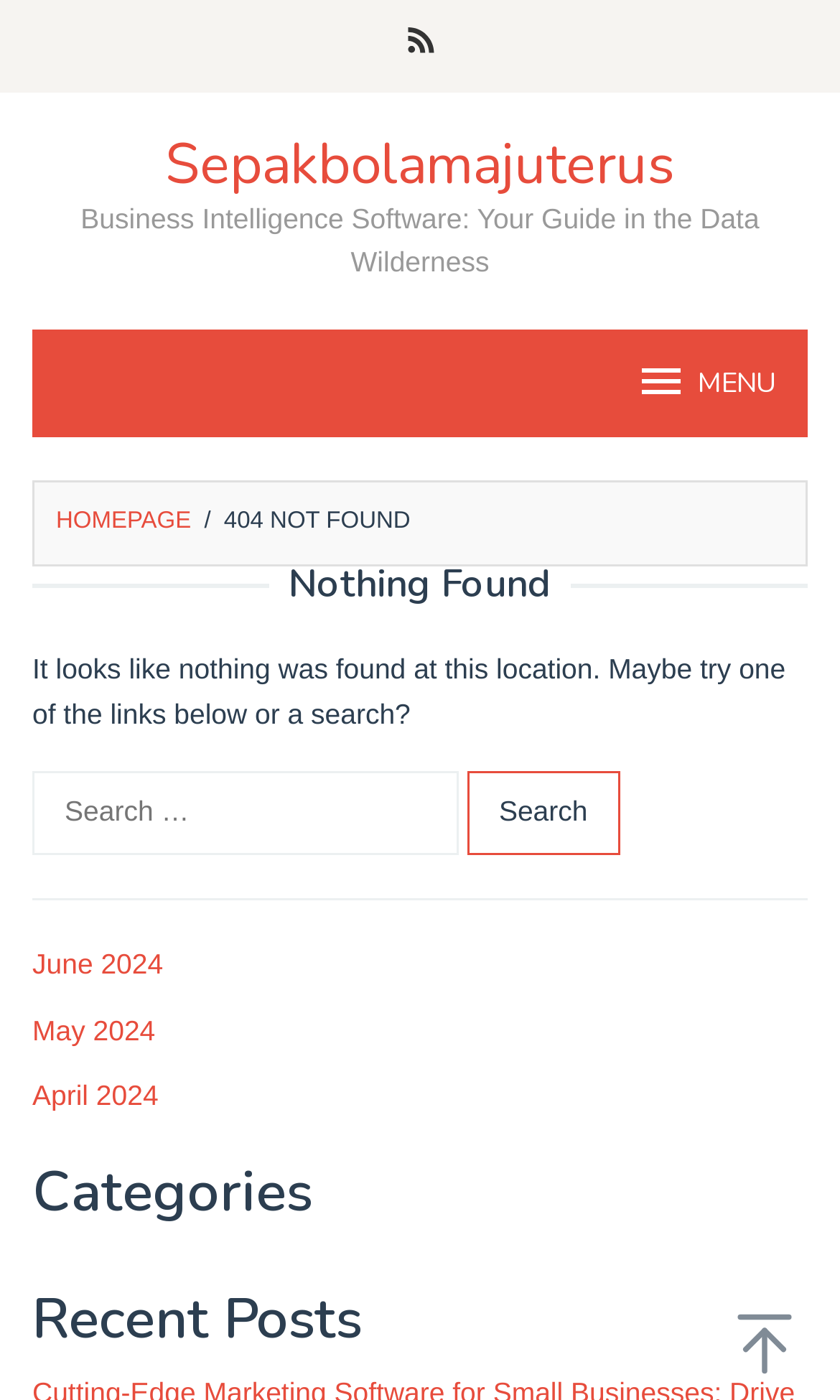What is the latest month listed on the page?
Look at the image and respond with a one-word or short phrase answer.

June 2024